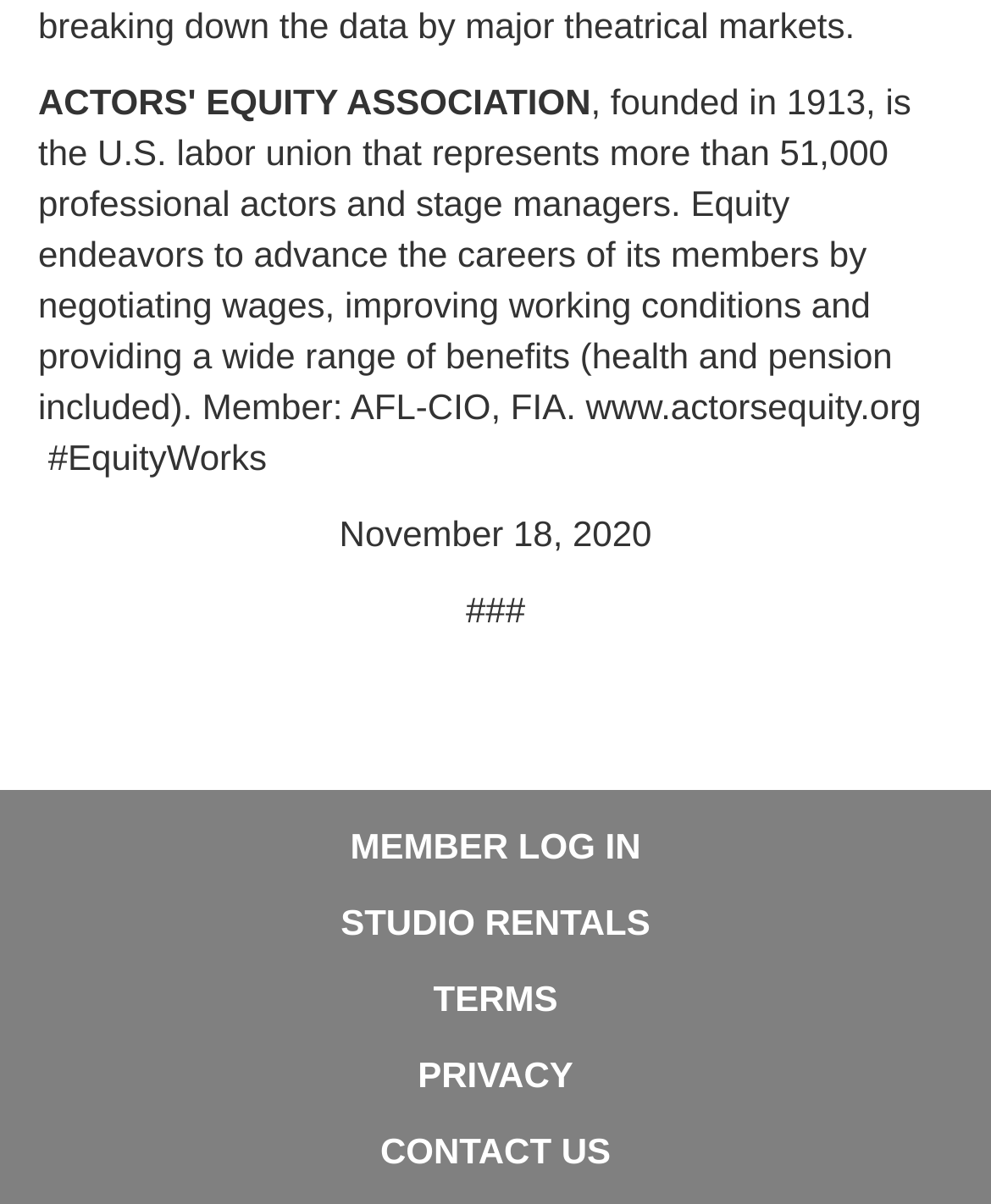Please find the bounding box coordinates in the format (top-left x, top-left y, bottom-right x, bottom-right y) for the given element description. Ensure the coordinates are floating point numbers between 0 and 1. Description: CONTACT US

[0.384, 0.938, 0.616, 0.972]